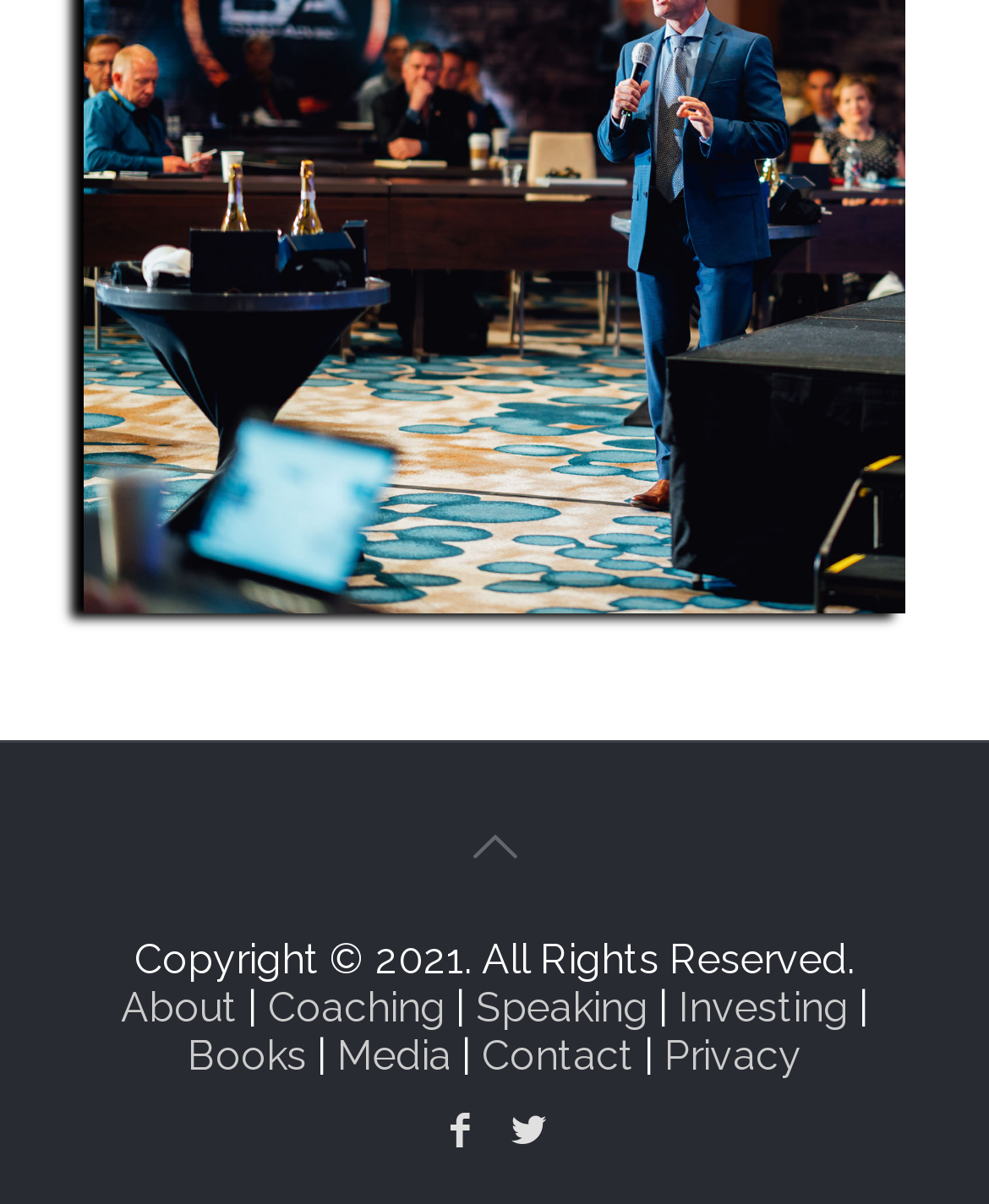Identify the coordinates of the bounding box for the element that must be clicked to accomplish the instruction: "View Books".

[0.19, 0.856, 0.31, 0.896]